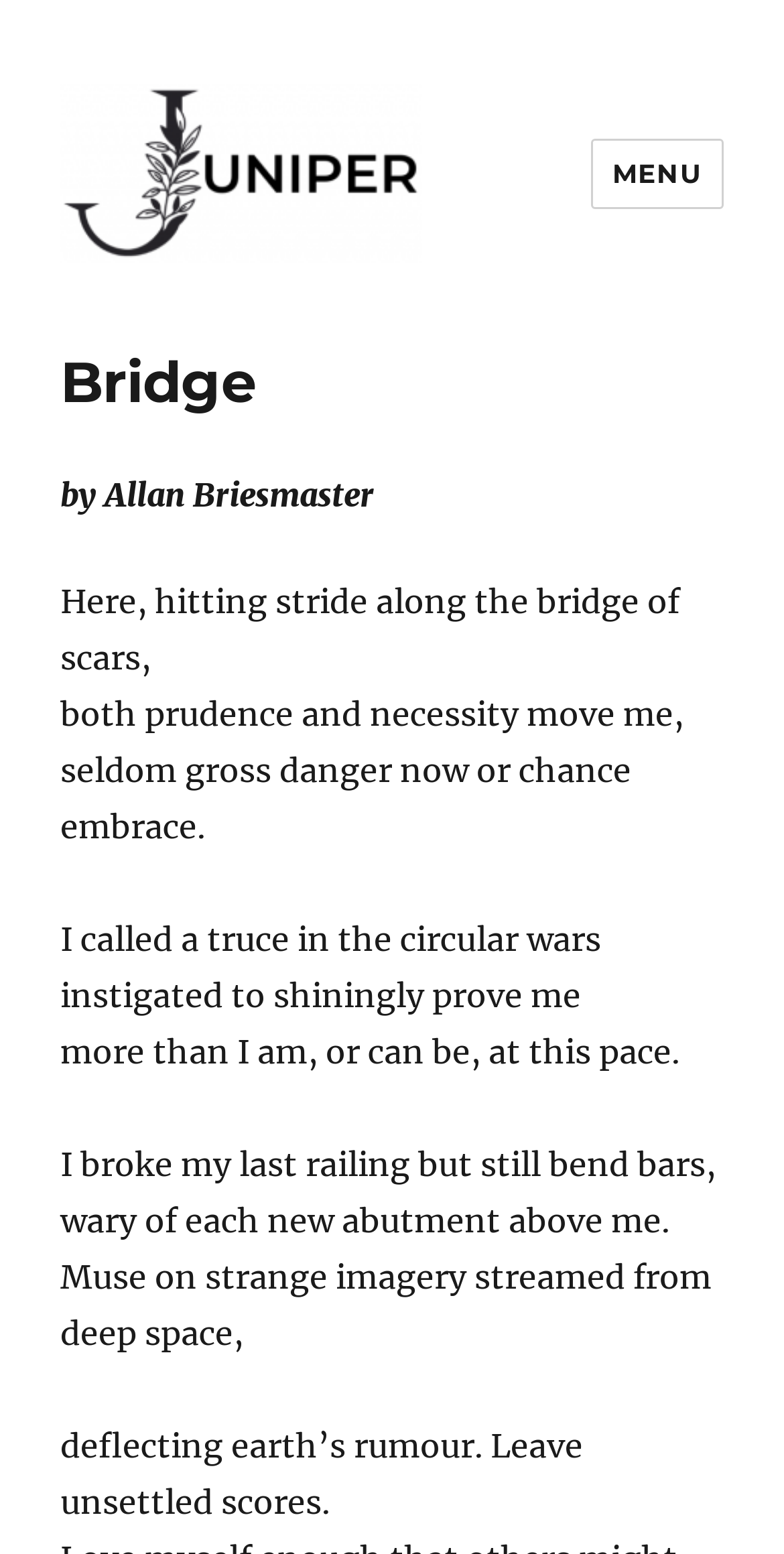What is the name of the journal?
Give a detailed and exhaustive answer to the question.

The name of the journal is mentioned in the link 'JUNIPER' which is located at the top of the webpage, and also in the image 'JUNIPER' which is adjacent to the link.